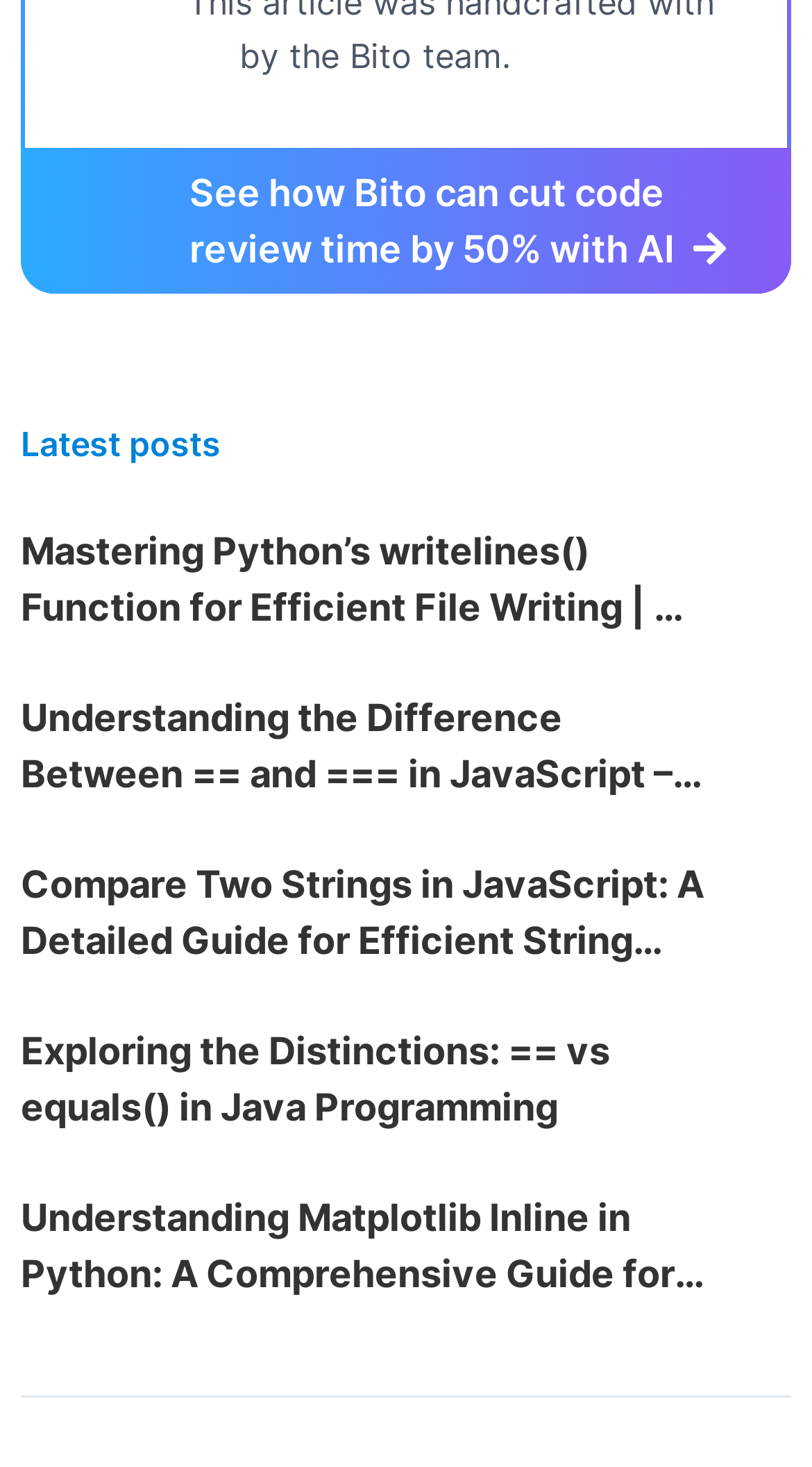Please answer the following question as detailed as possible based on the image: 
What programming languages are discussed on the webpage?

By looking at the post titles, I can see that Python is discussed in 'Mastering Python’s writelines() Function for Efficient File Writing | A Comprehensive Guide' and 'Understanding Matplotlib Inline in Python: A Comprehensive Guide for Visualizations', JavaScript is discussed in 'Understanding the Difference Between == and === in JavaScript – A Comprehensive Guide', and Java is discussed in 'Exploring the Distinctions: == vs equals() in Java Programming'.